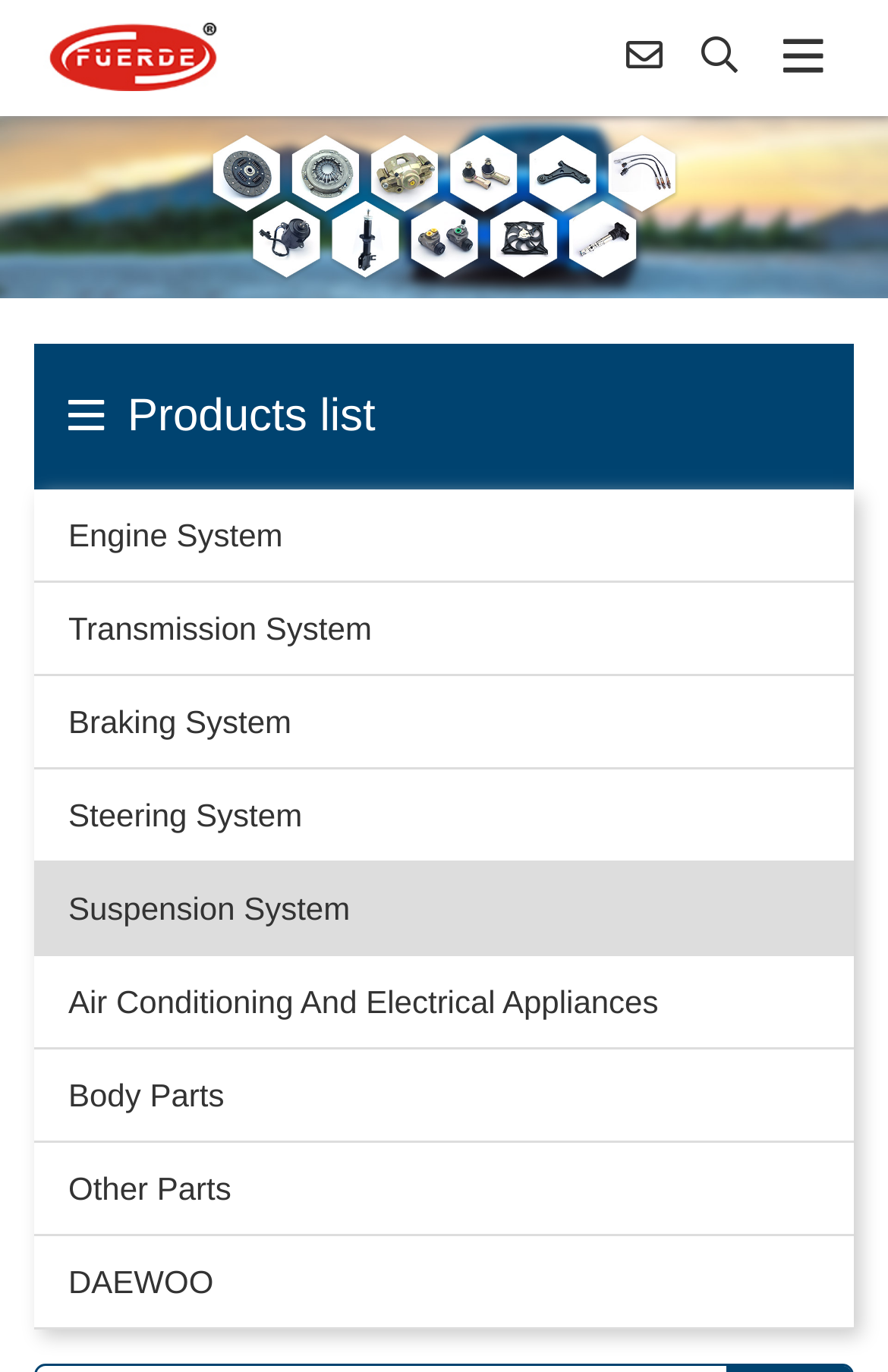Determine the bounding box coordinates of the element's region needed to click to follow the instruction: "Go to DAEWOO page". Provide these coordinates as four float numbers between 0 and 1, formatted as [left, top, right, bottom].

[0.038, 0.901, 0.962, 0.969]